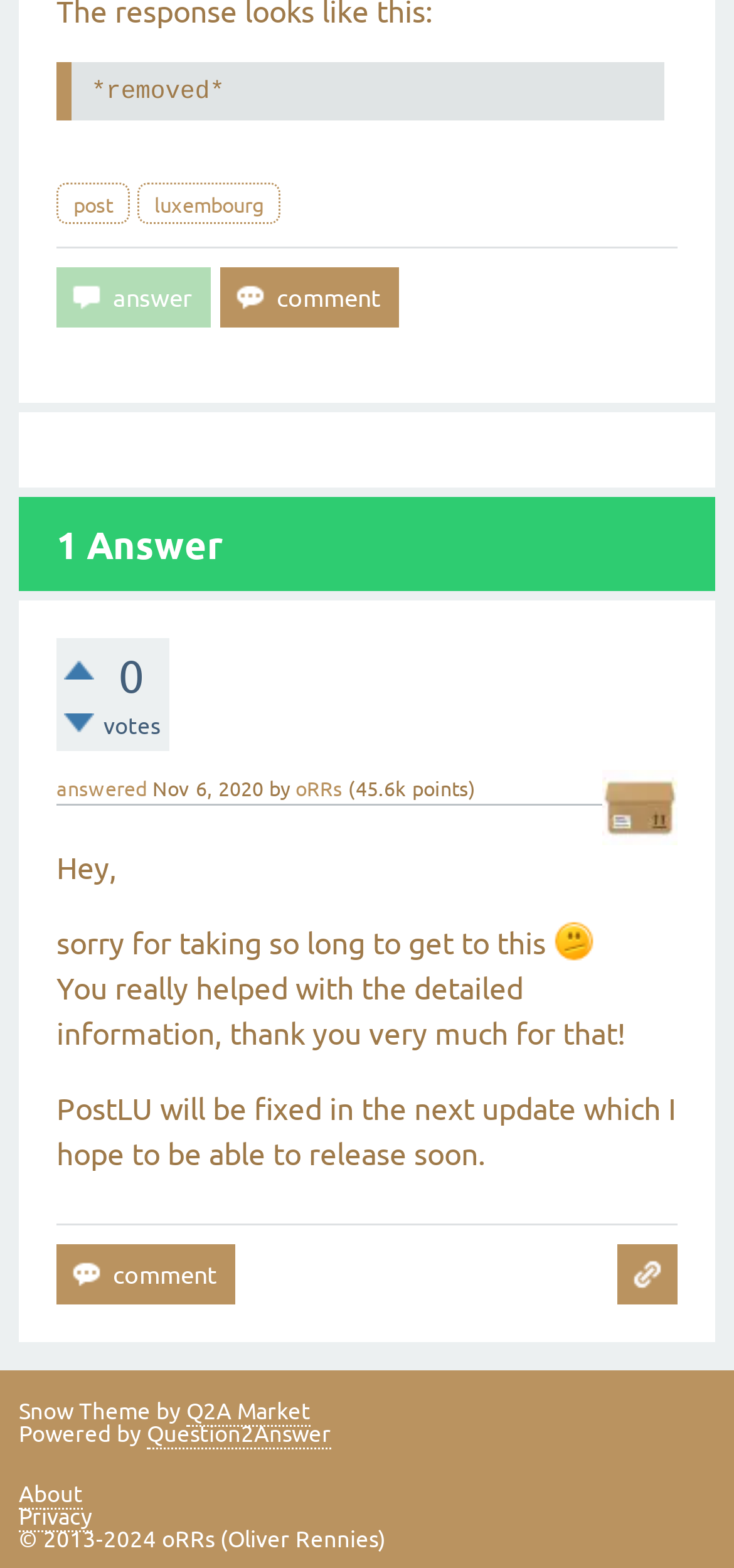Locate the UI element described as follows: "Heather Powers". Return the bounding box coordinates as four float numbers between 0 and 1 in the order [left, top, right, bottom].

None